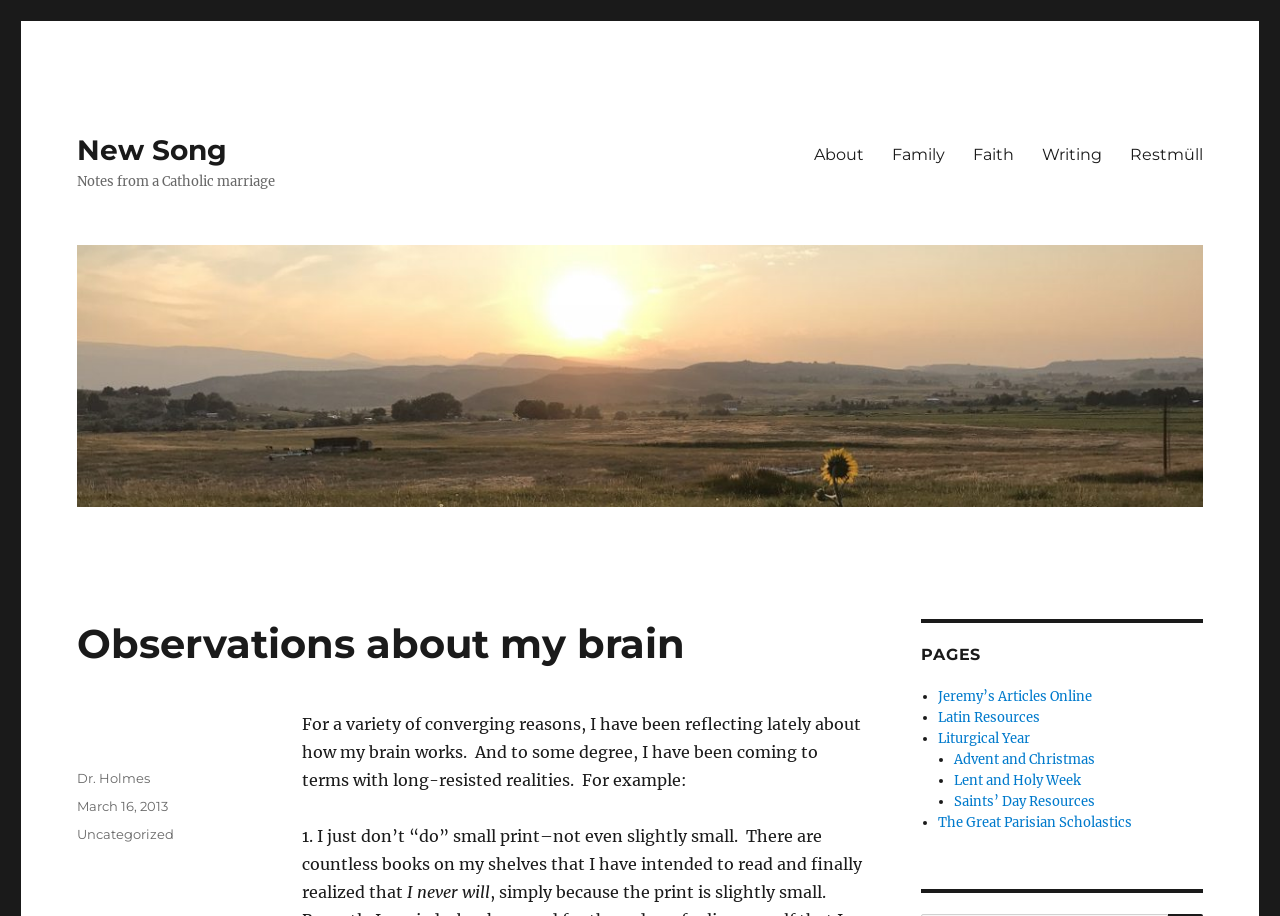Pinpoint the bounding box coordinates of the clickable area necessary to execute the following instruction: "Explore the 'Liturgical Year' page". The coordinates should be given as four float numbers between 0 and 1, namely [left, top, right, bottom].

[0.733, 0.797, 0.804, 0.815]